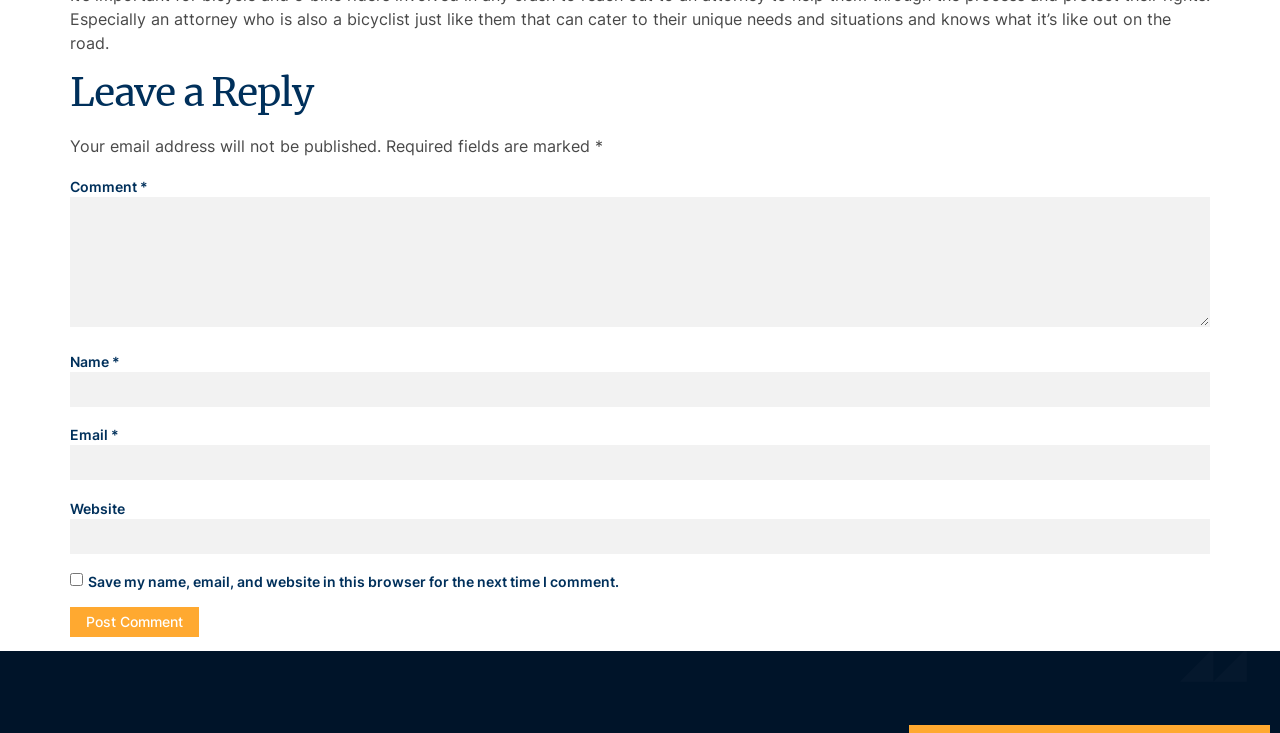Is the Website field required in the comment form?
Answer briefly with a single word or phrase based on the image.

No